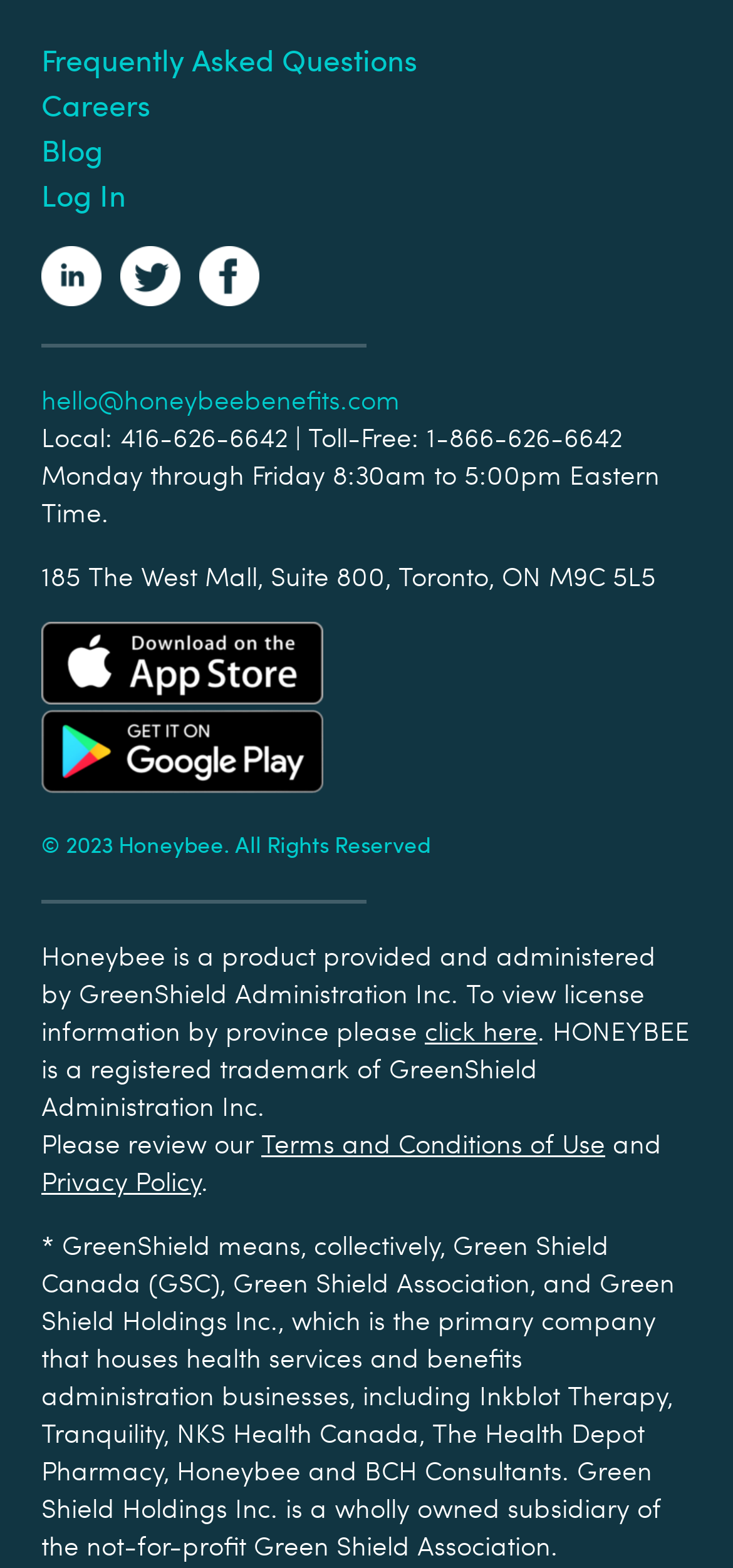Highlight the bounding box coordinates of the region I should click on to meet the following instruction: "View Frequently Asked Questions".

[0.056, 0.025, 0.569, 0.05]